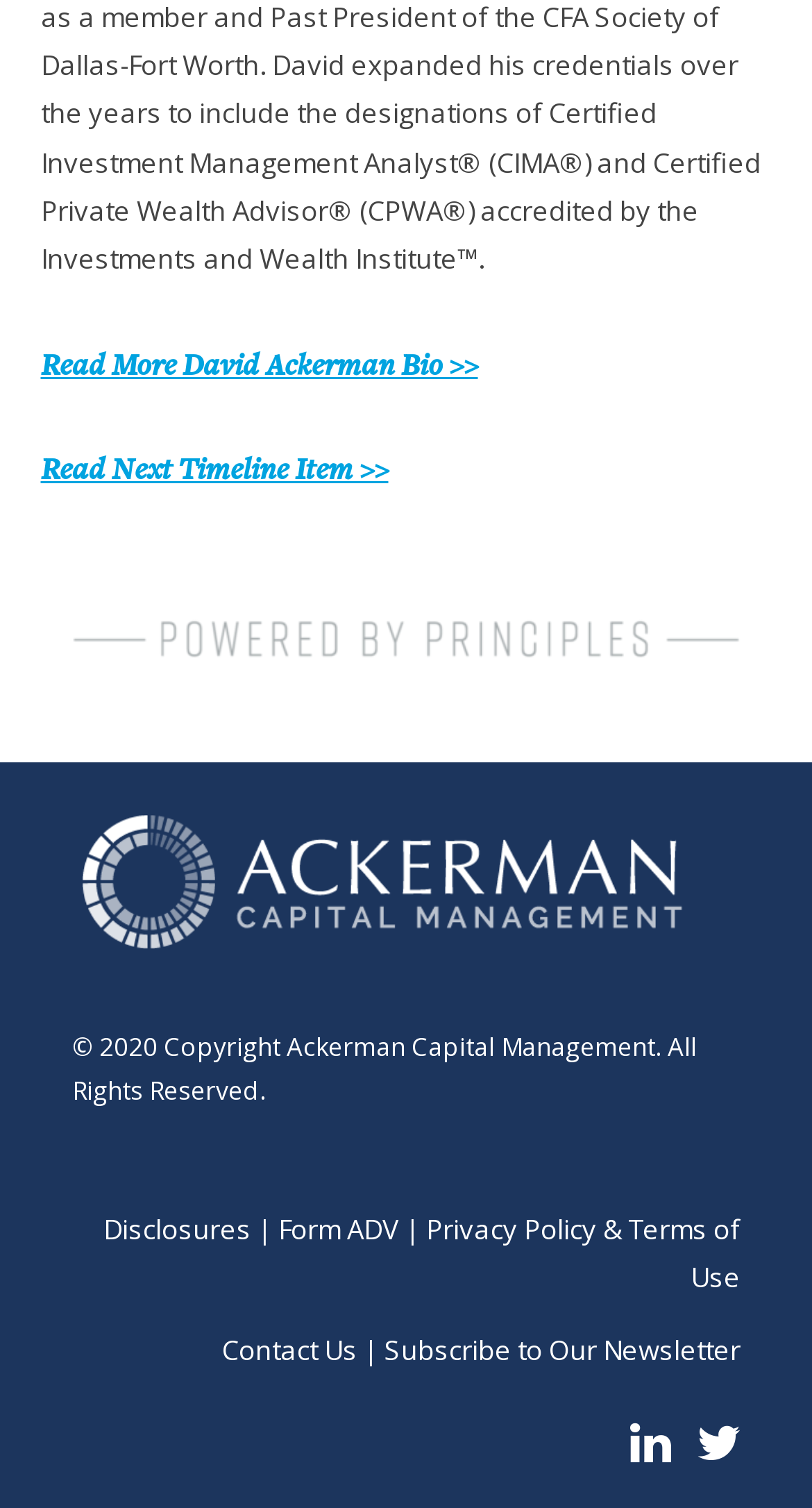What is the copyright year?
Based on the image, give a one-word or short phrase answer.

2020